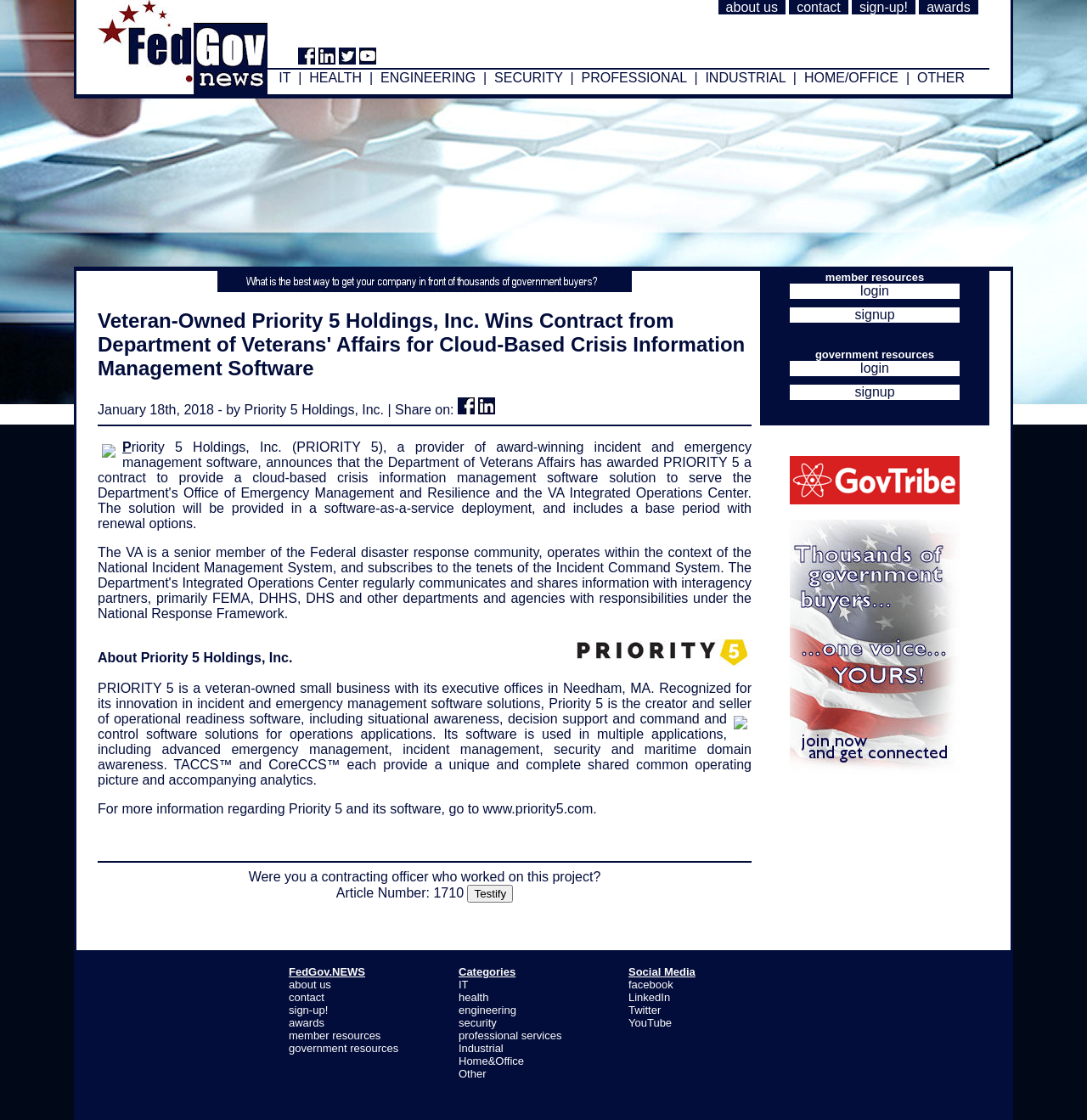Identify the bounding box coordinates of the region that should be clicked to execute the following instruction: "sign up".

[0.791, 0.0, 0.835, 0.013]